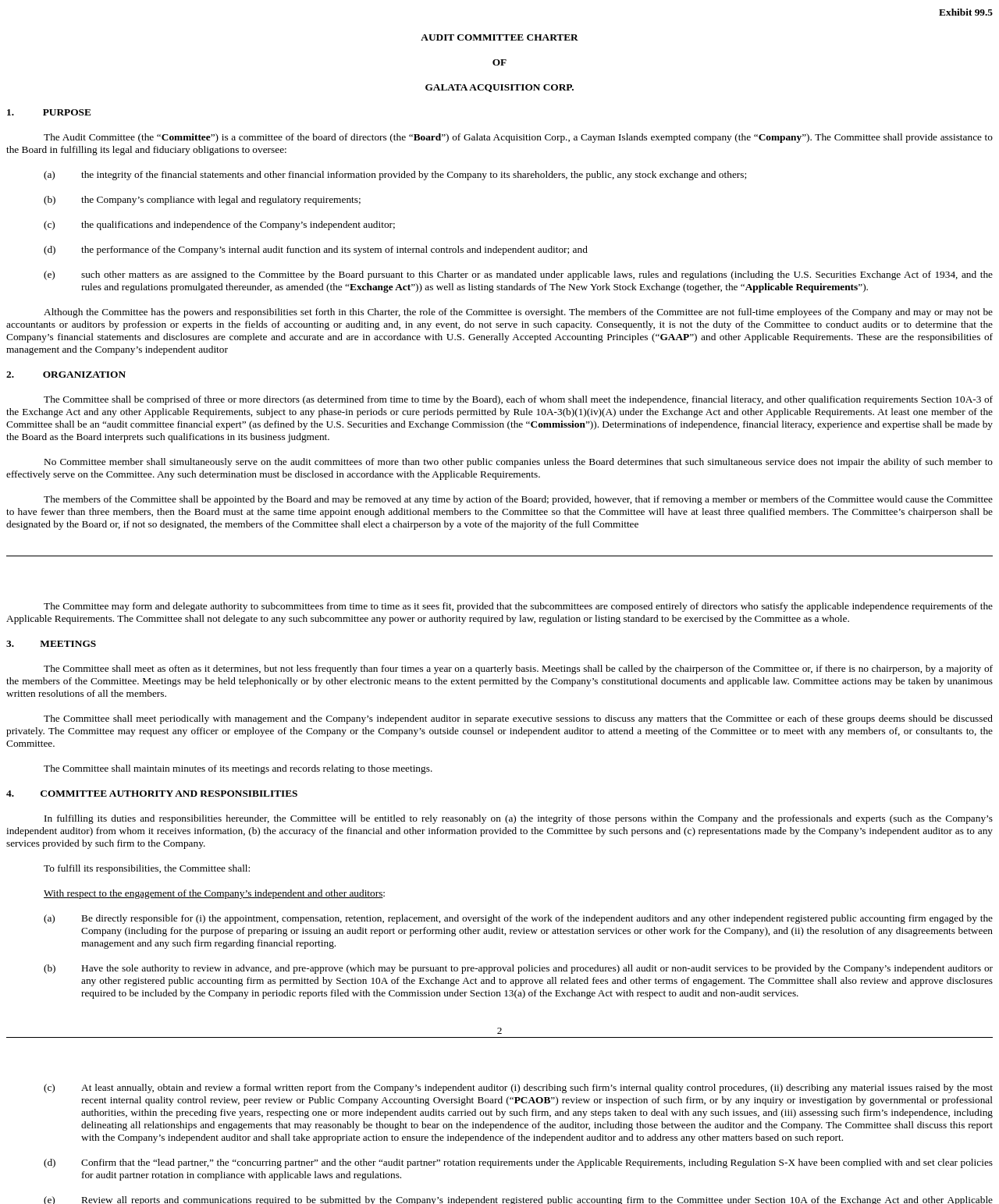What is the authority of the Committee?
Using the information from the image, provide a comprehensive answer to the question.

The Committee shall be directly responsible for the appointment, compensation, retention, replacement, and oversight of the work of the independent auditors and any other independent registered public accounting firm engaged by the Company, and shall have the sole authority to review in advance, and pre-approve all audit or non-audit services to be provided by the Company’s independent auditors or any other registered public accounting firm.